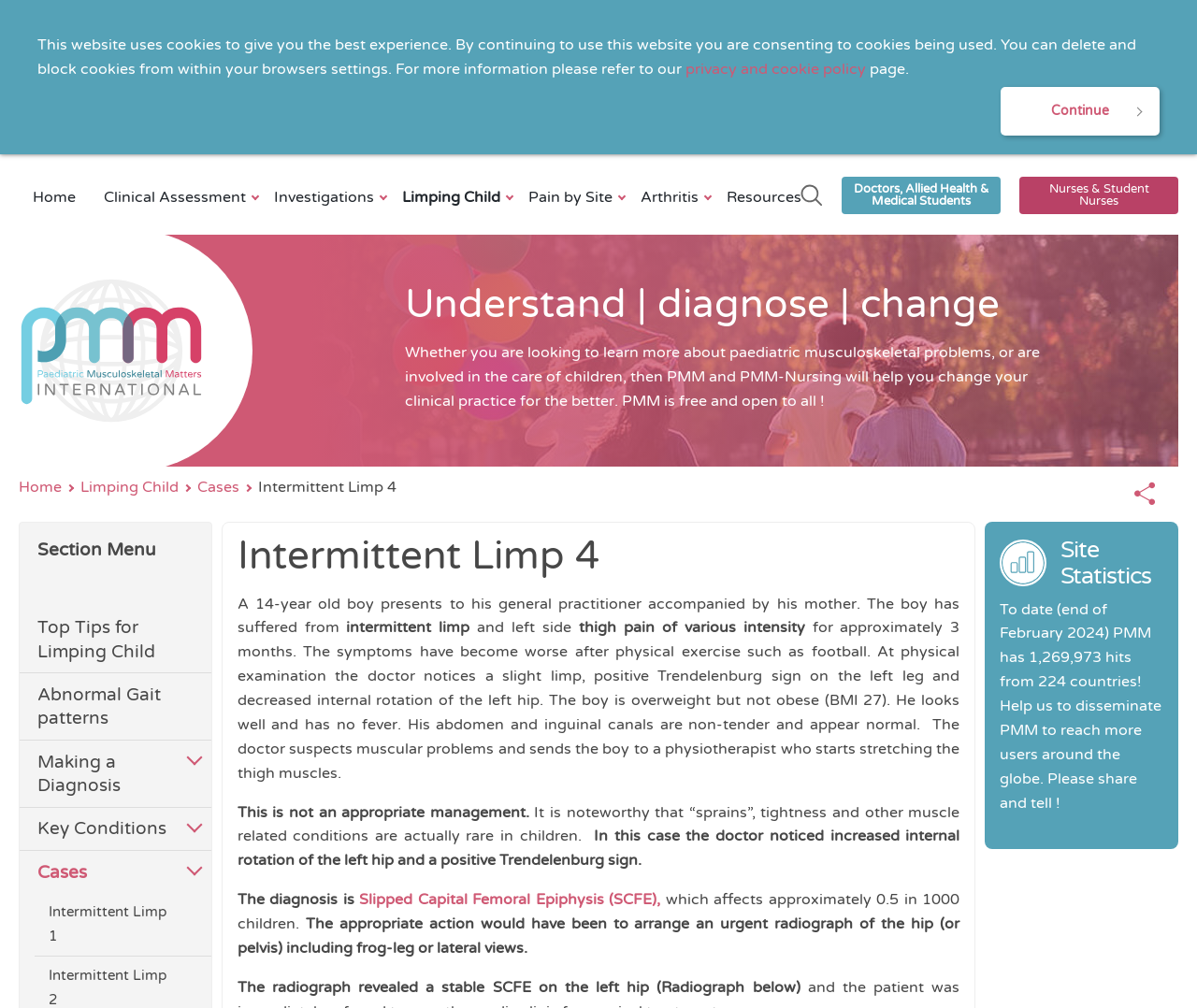Utilize the information from the image to answer the question in detail:
What is the recommended action for the doctor in this case?

The doctor should have arranged an urgent radiograph of the hip (or pelvis) including frog-leg or lateral views, which would have revealed the correct diagnosis of Slipped Capital Femoral Epiphysis (SCFE) instead of sending the boy to a physiotherapist.